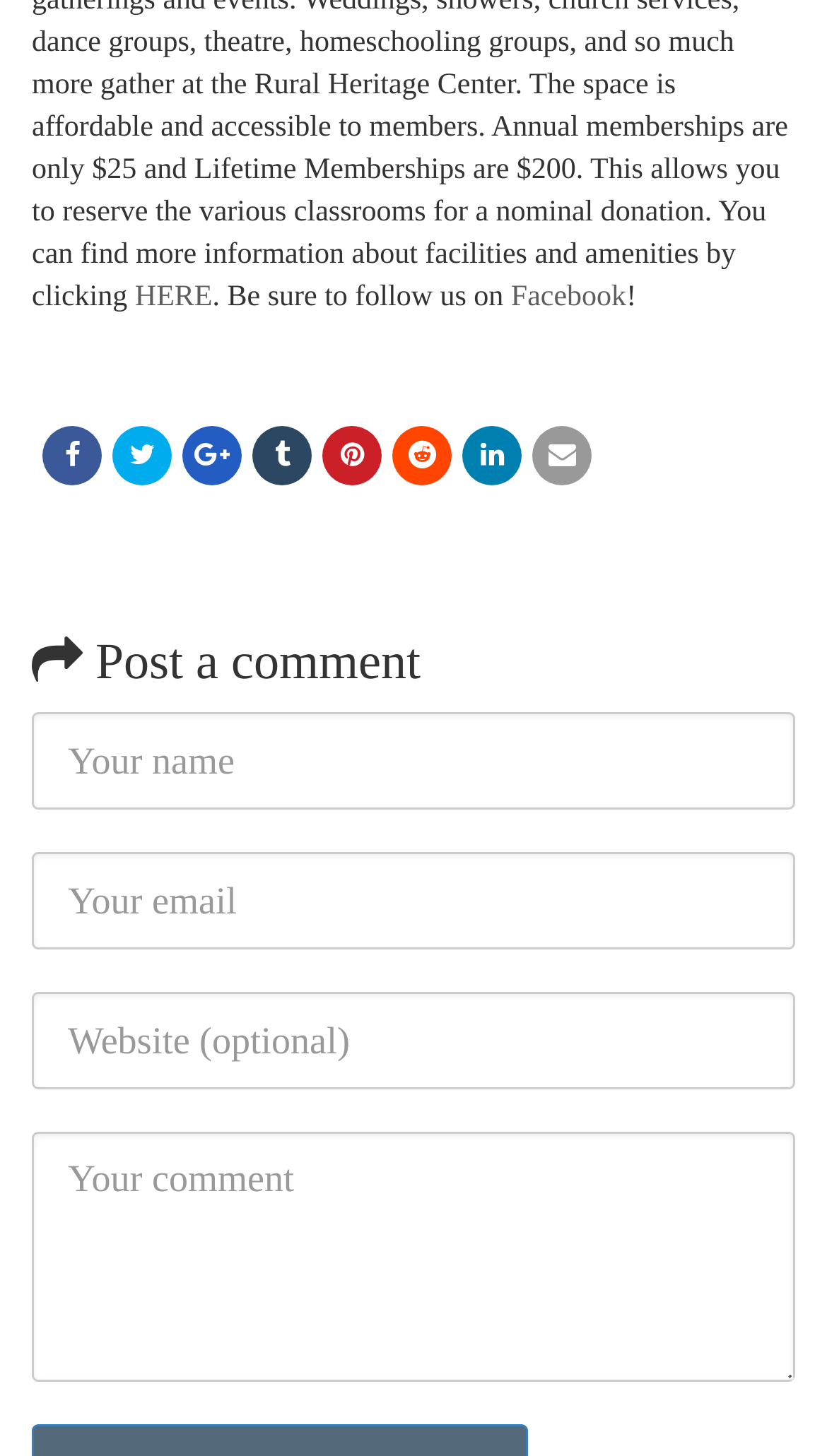Please identify the bounding box coordinates of the area that needs to be clicked to follow this instruction: "Click on Facebook".

[0.618, 0.193, 0.757, 0.215]